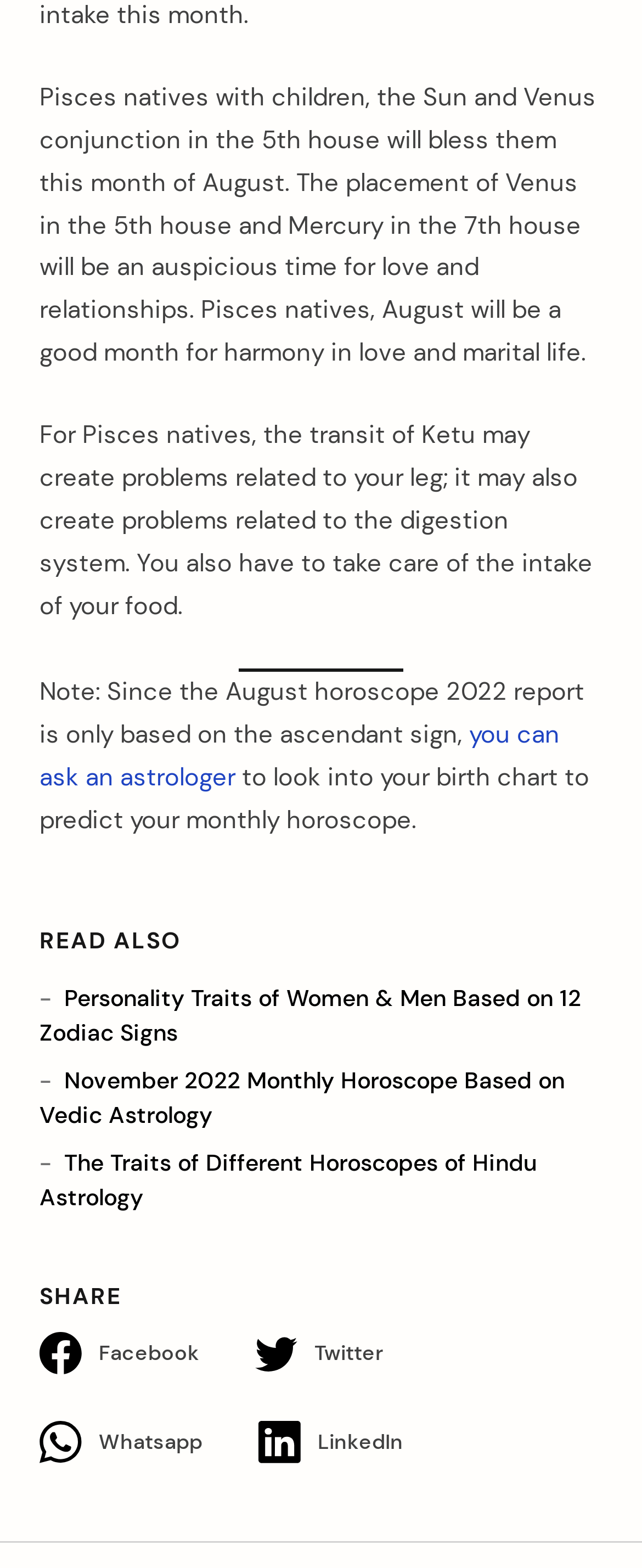Identify the bounding box for the UI element described as: "Facebook". The coordinates should be four float numbers between 0 and 1, i.e., [left, top, right, bottom].

[0.062, 0.849, 0.397, 0.878]